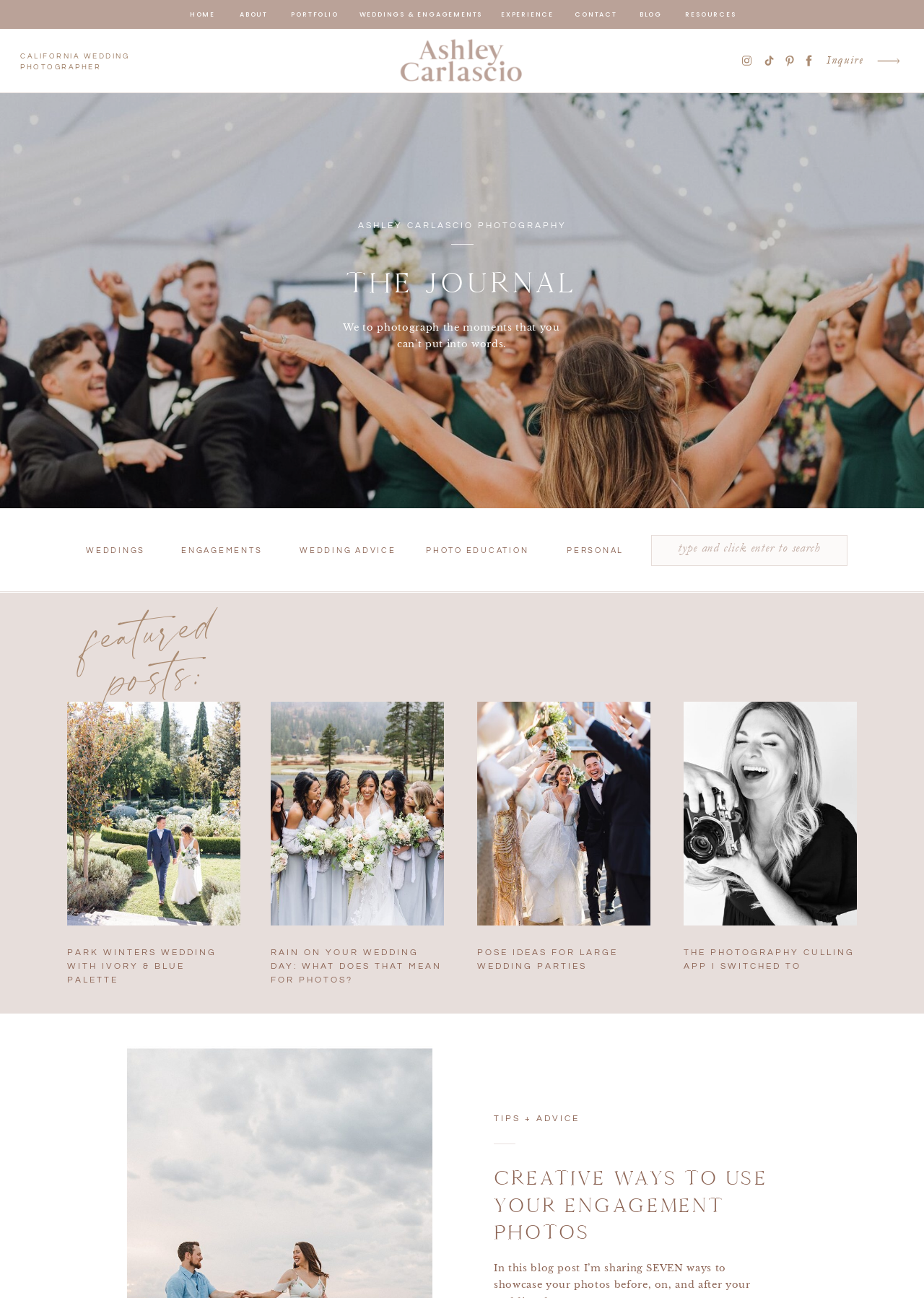Please predict the bounding box coordinates of the element's region where a click is necessary to complete the following instruction: "Search for something". The coordinates should be represented by four float numbers between 0 and 1, i.e., [left, top, right, bottom].

[0.734, 0.416, 0.888, 0.428]